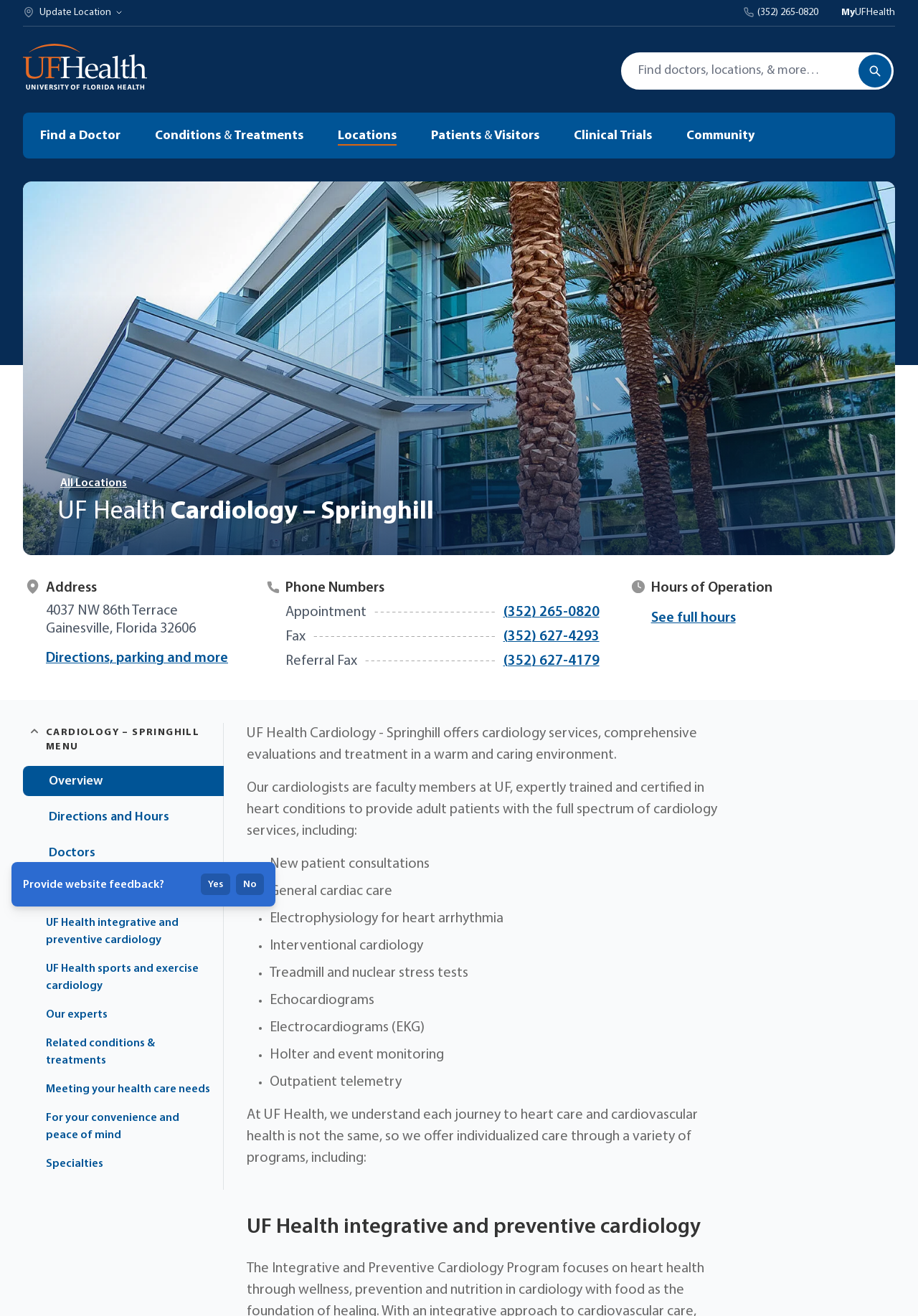Using details from the image, please answer the following question comprehensively:
What is the phone number for appointments?

The phone number for appointments can be found in the 'Phone Numbers' section, where it is listed as 'Appointment' with the corresponding phone number '(352) 265-0820'.